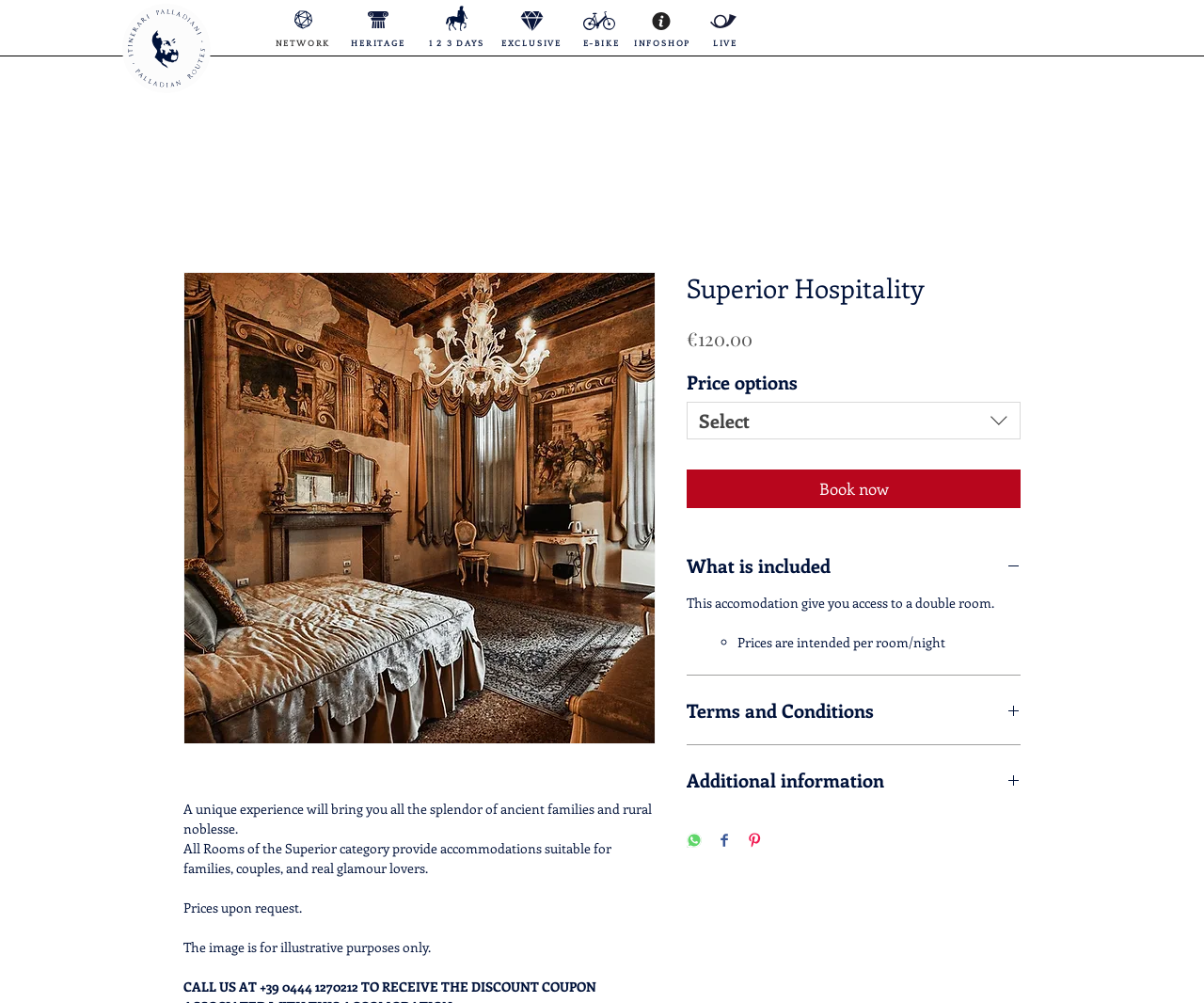Answer the question below using just one word or a short phrase: 
What is the price of the room?

€120.00